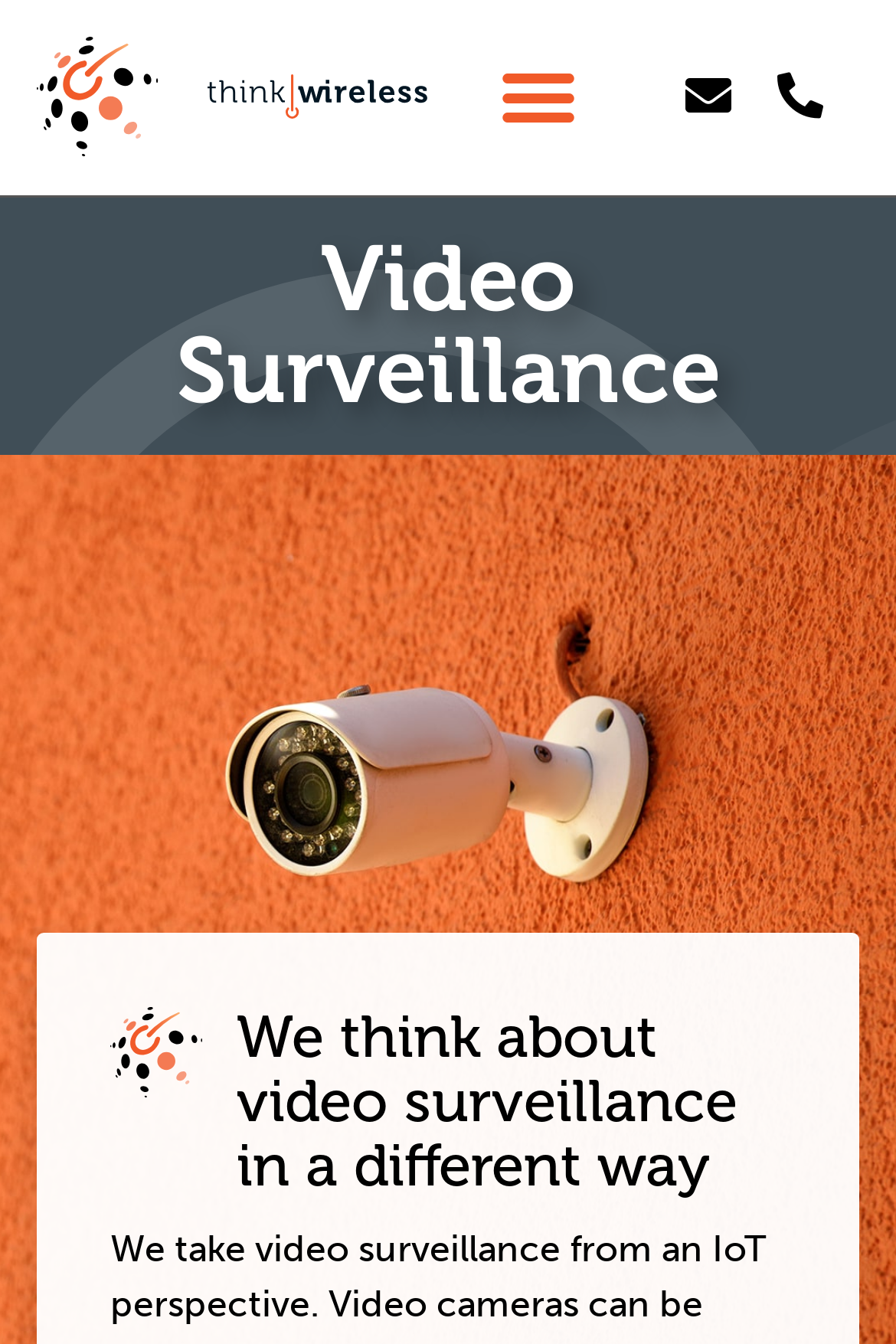Refer to the element description alt="Trillium Asset Management" and identify the corresponding bounding box in the screenshot. Format the coordinates as (top-left x, top-left y, bottom-right x, bottom-right y) with values in the range of 0 to 1.

None